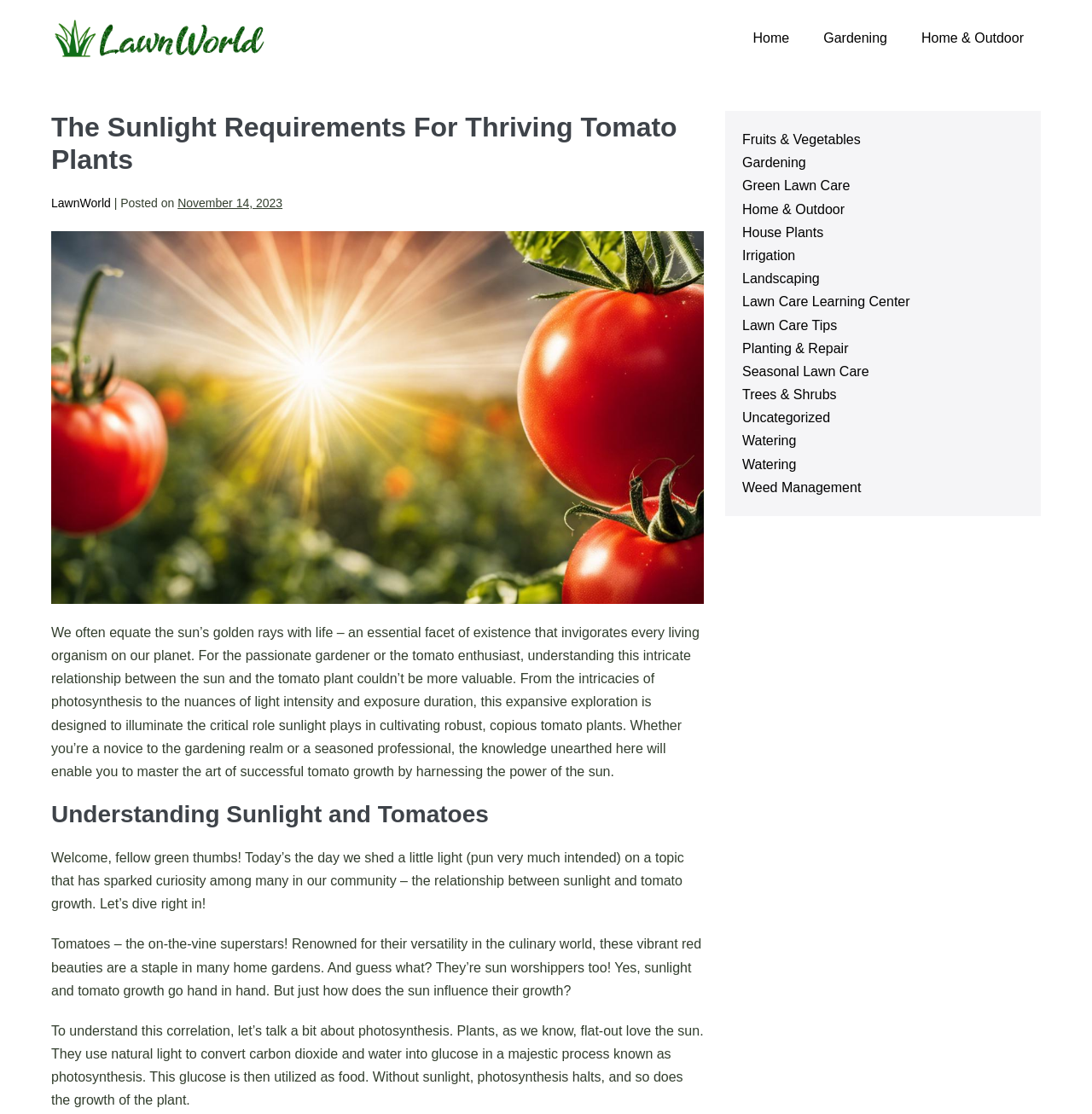What is the date of the article? Look at the image and give a one-word or short phrase answer.

November 14, 2023